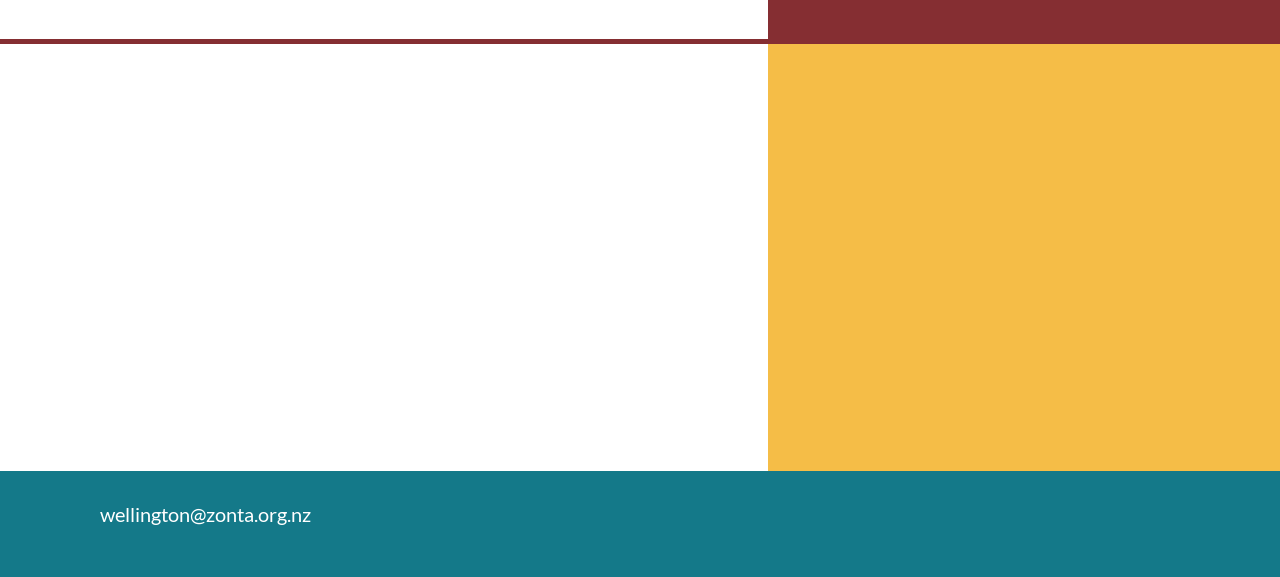Could you determine the bounding box coordinates of the clickable element to complete the instruction: "Click on Who we are"? Provide the coordinates as four float numbers between 0 and 1, i.e., [left, top, right, bottom].

[0.42, 0.217, 0.53, 0.307]